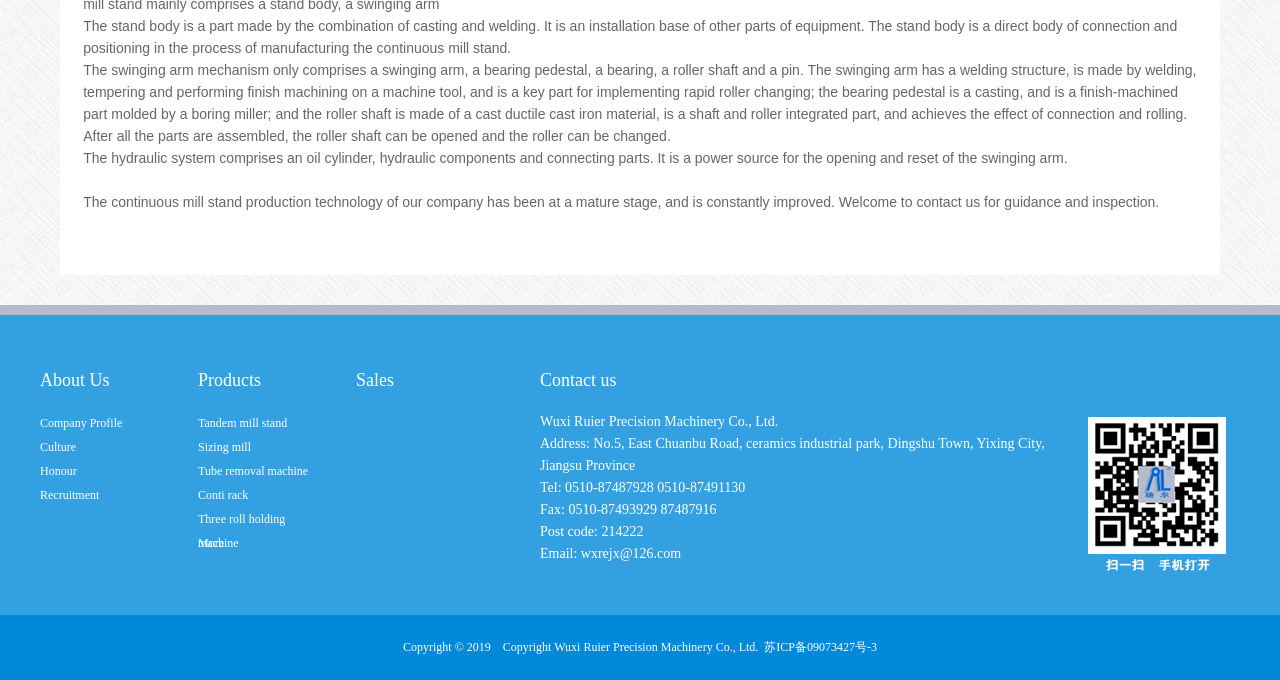Please specify the bounding box coordinates of the clickable section necessary to execute the following command: "Check the company address".

[0.422, 0.641, 0.816, 0.696]